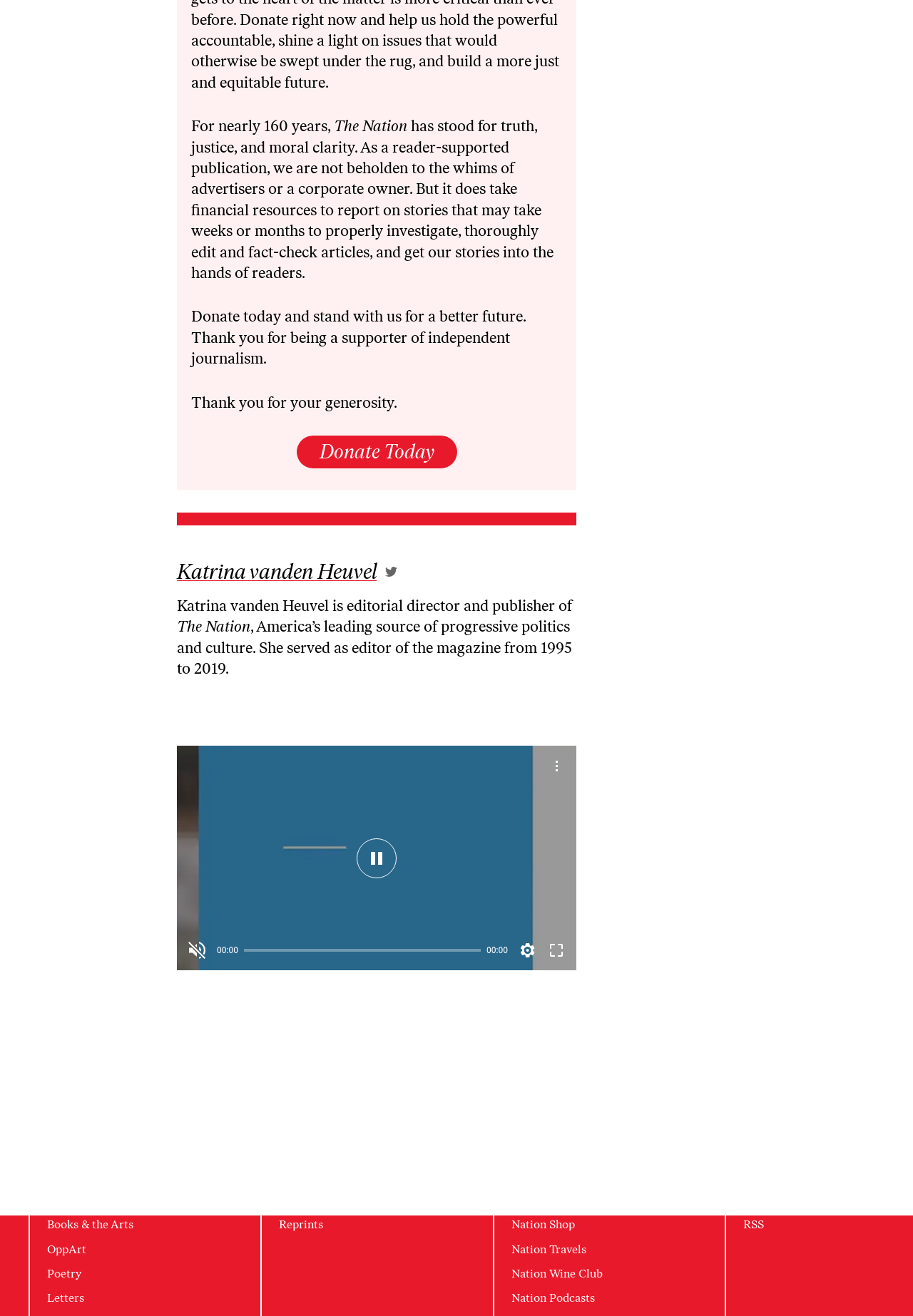Point out the bounding box coordinates of the section to click in order to follow this instruction: "Click the 'About Us' button".

None